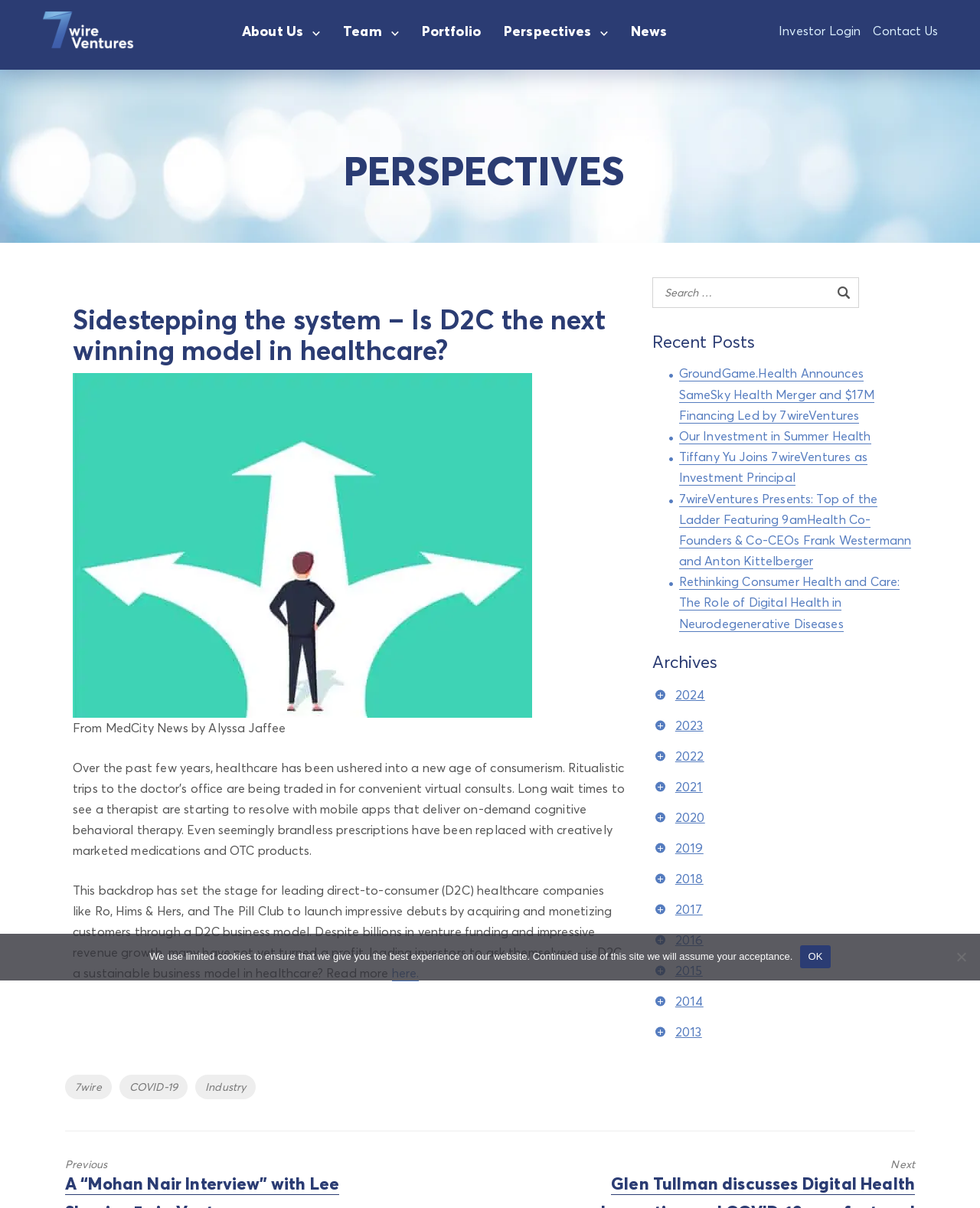Highlight the bounding box coordinates of the element you need to click to perform the following instruction: "Read the article 'GroundGame.Health Announces SameSky Health Merger and $17M Financing Led by 7wireVentures'."

[0.693, 0.303, 0.893, 0.351]